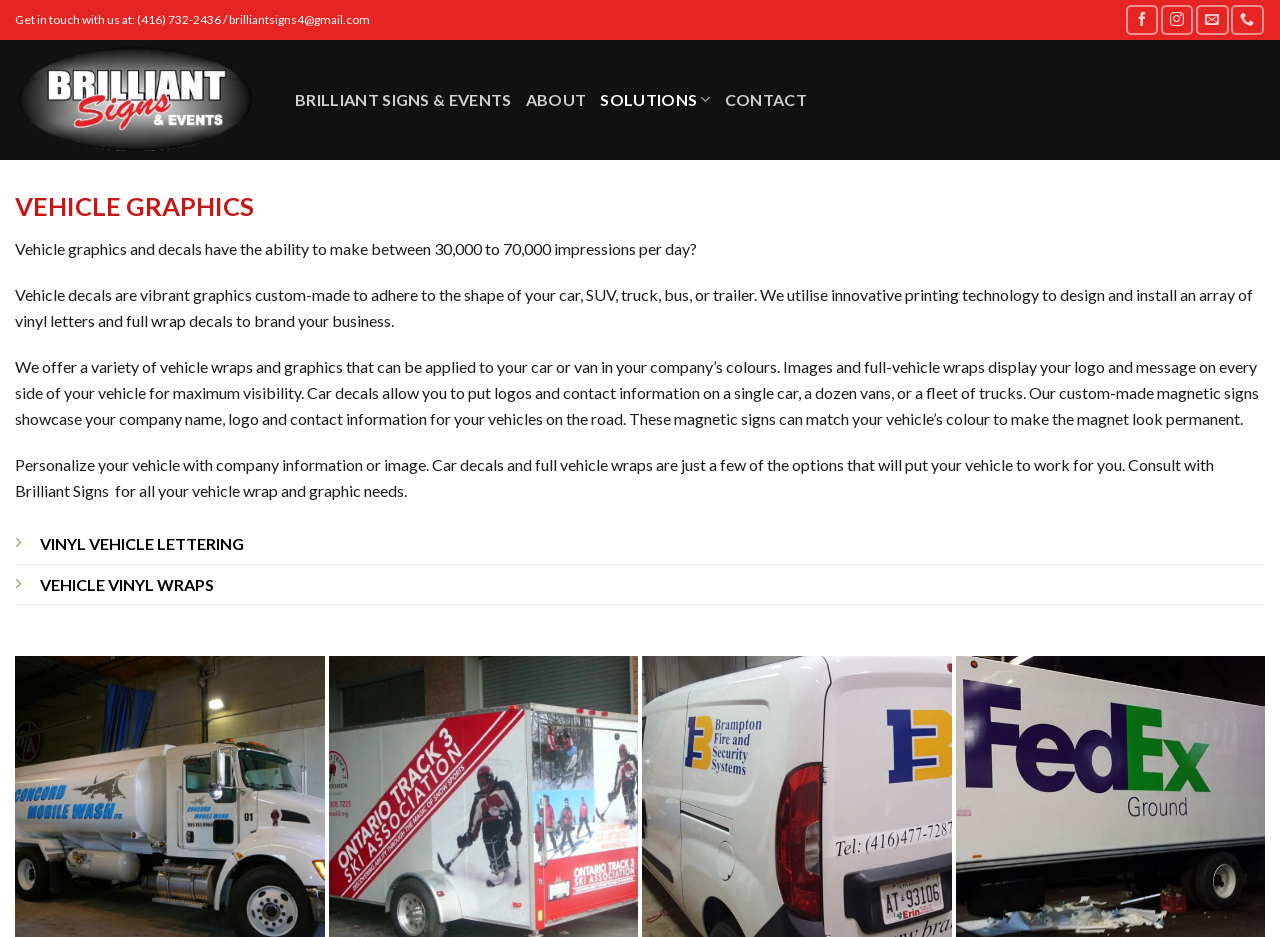Find the bounding box coordinates for the area that should be clicked to accomplish the instruction: "Navigate to the next page".

None